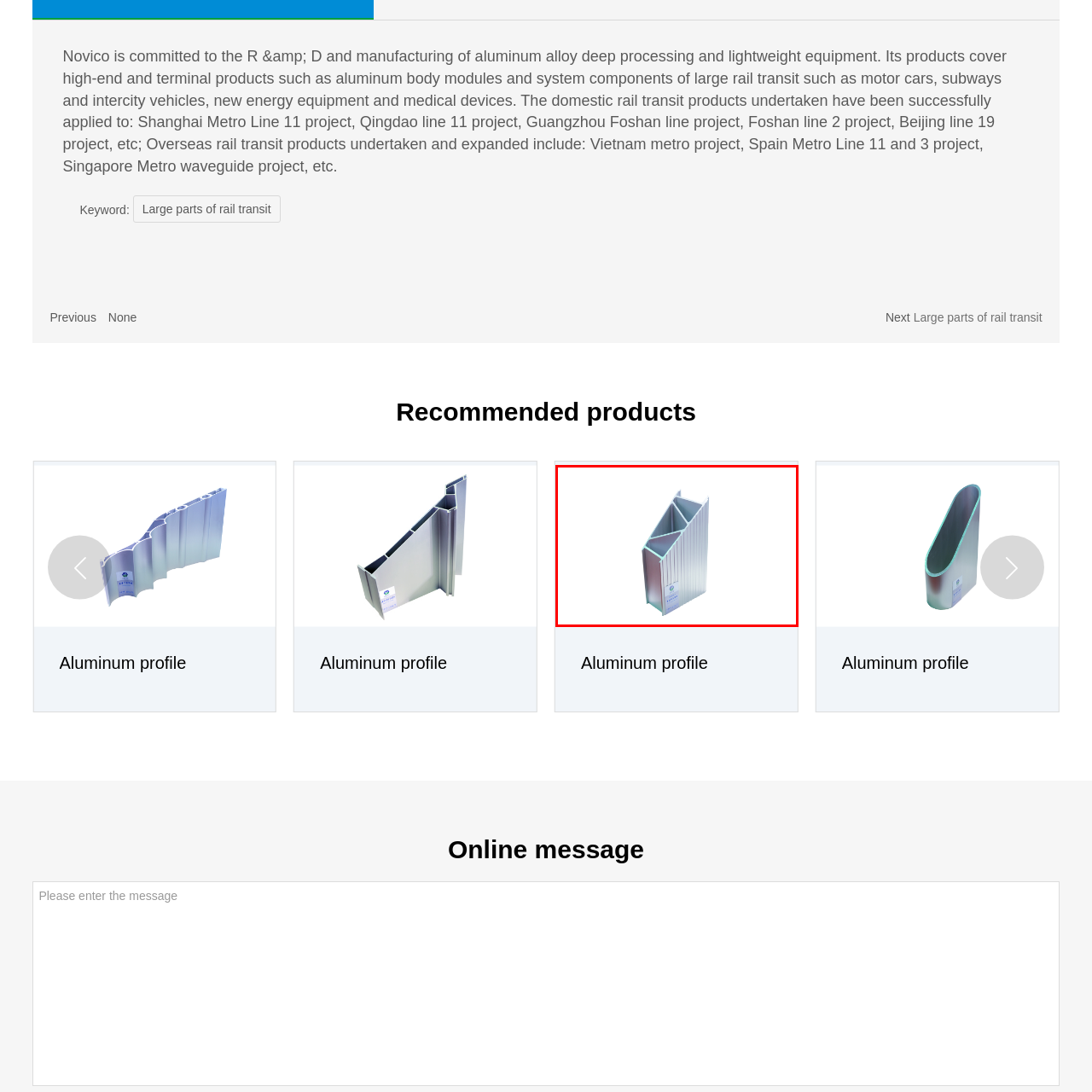Generate a comprehensive caption for the image that is marked by the red border.

This image showcases a meticulously crafted aluminum profile, designed for use in various applications, particularly in the rail transit industry. The product exemplifies lightweight engineering combined with robust structural integrity, making it ideal for high-end and terminal products like aluminum body modules and system components for large rail transit vehicles, including motor cars, subways, and intercity trains.

The profile features a unique design with multiple chambers, enhancing its strength while maintaining a lightweight facade. This innovative design can be leveraged in a range of new energy equipment and medical devices, underlining the versatility of aluminum in modern manufacturing. The product is part of the offerings from Novico, a company recognized for its commitment to research and development in aluminum alloy processing.